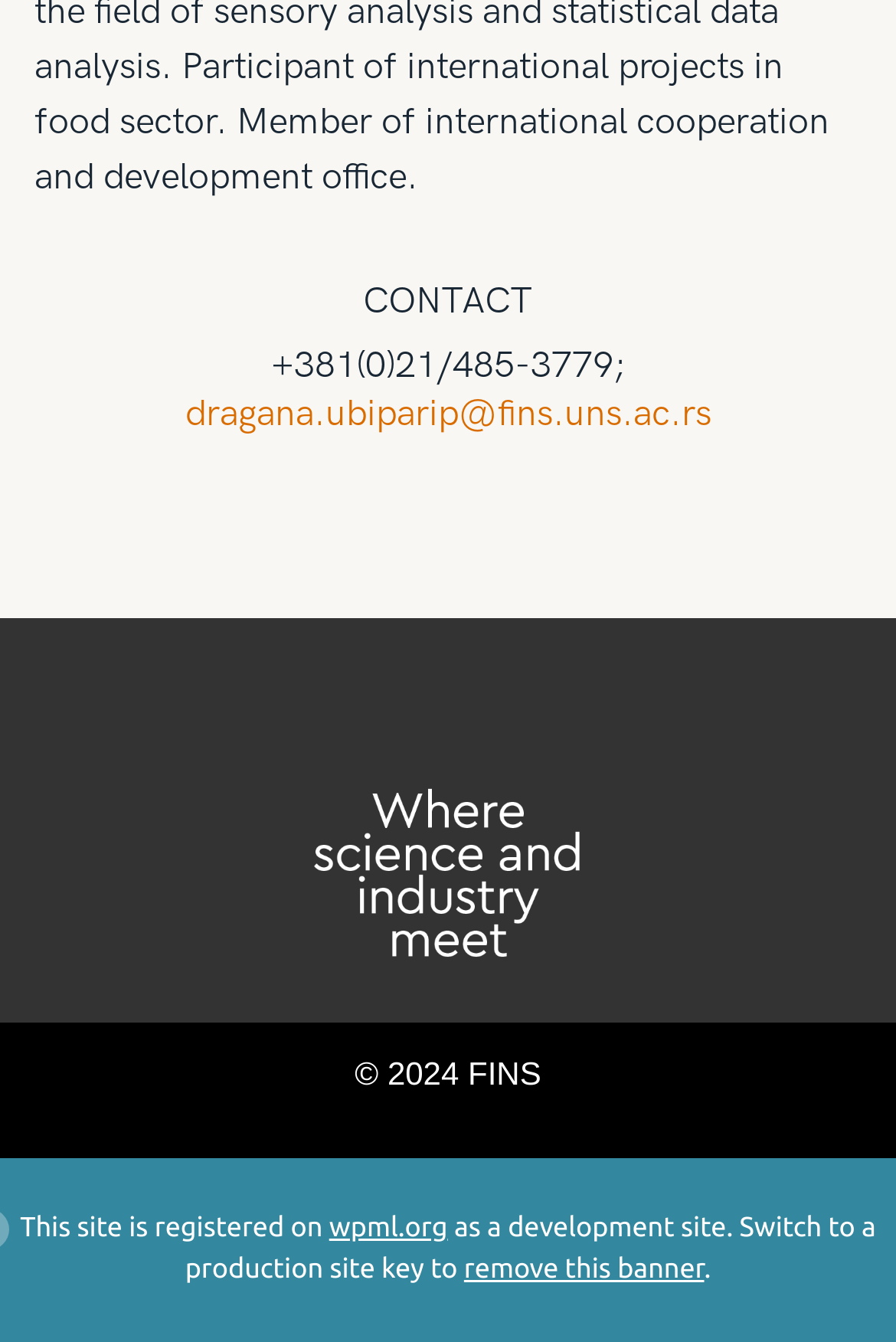Provide your answer to the question using just one word or phrase: What is the name of the organization?

FINS